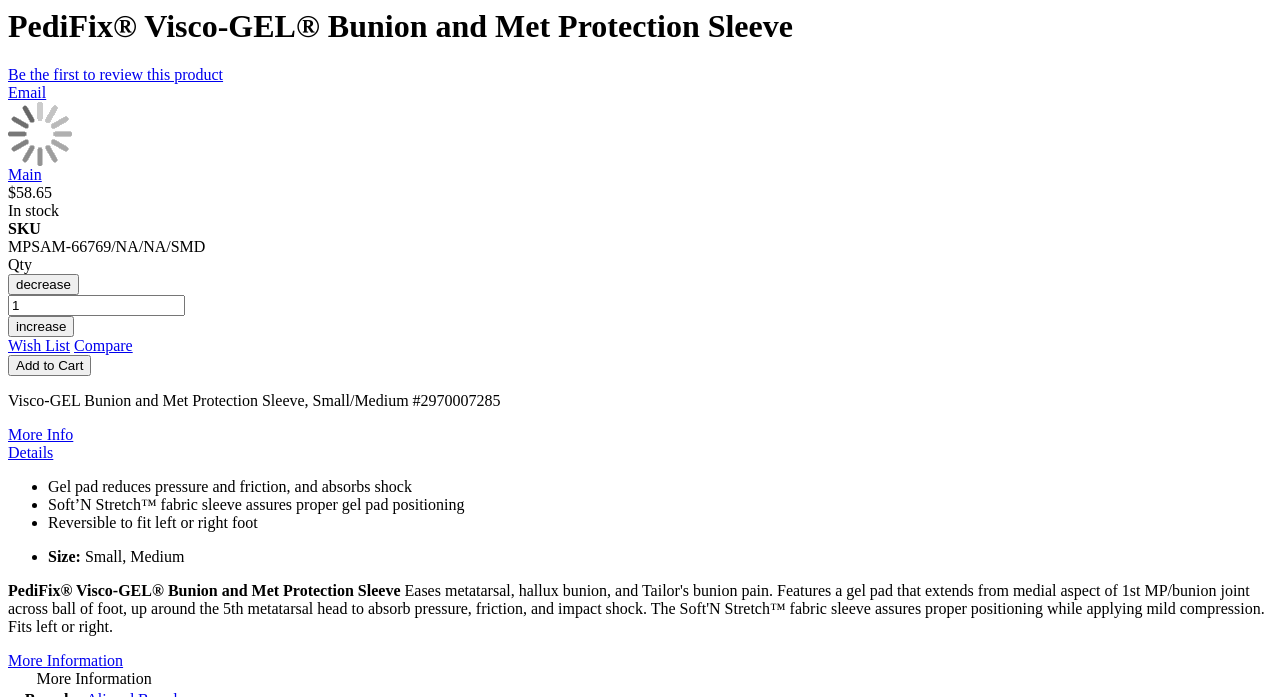Answer the question using only one word or a concise phrase: What is the purpose of the gel pad?

Reduces pressure and friction, and absorbs shock